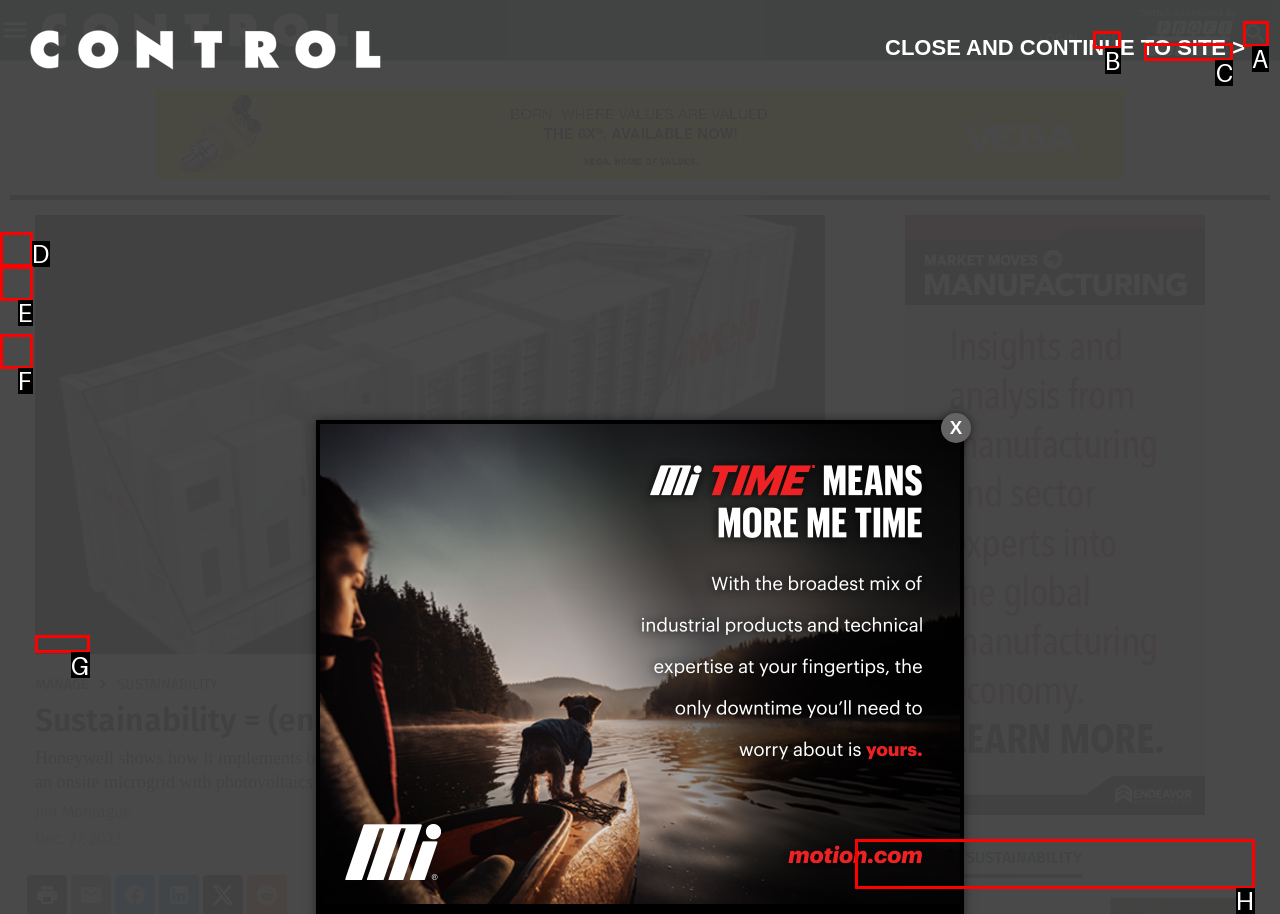Determine which HTML element should be clicked to carry out the following task: View the latest from Sustainability Respond with the letter of the appropriate option.

H